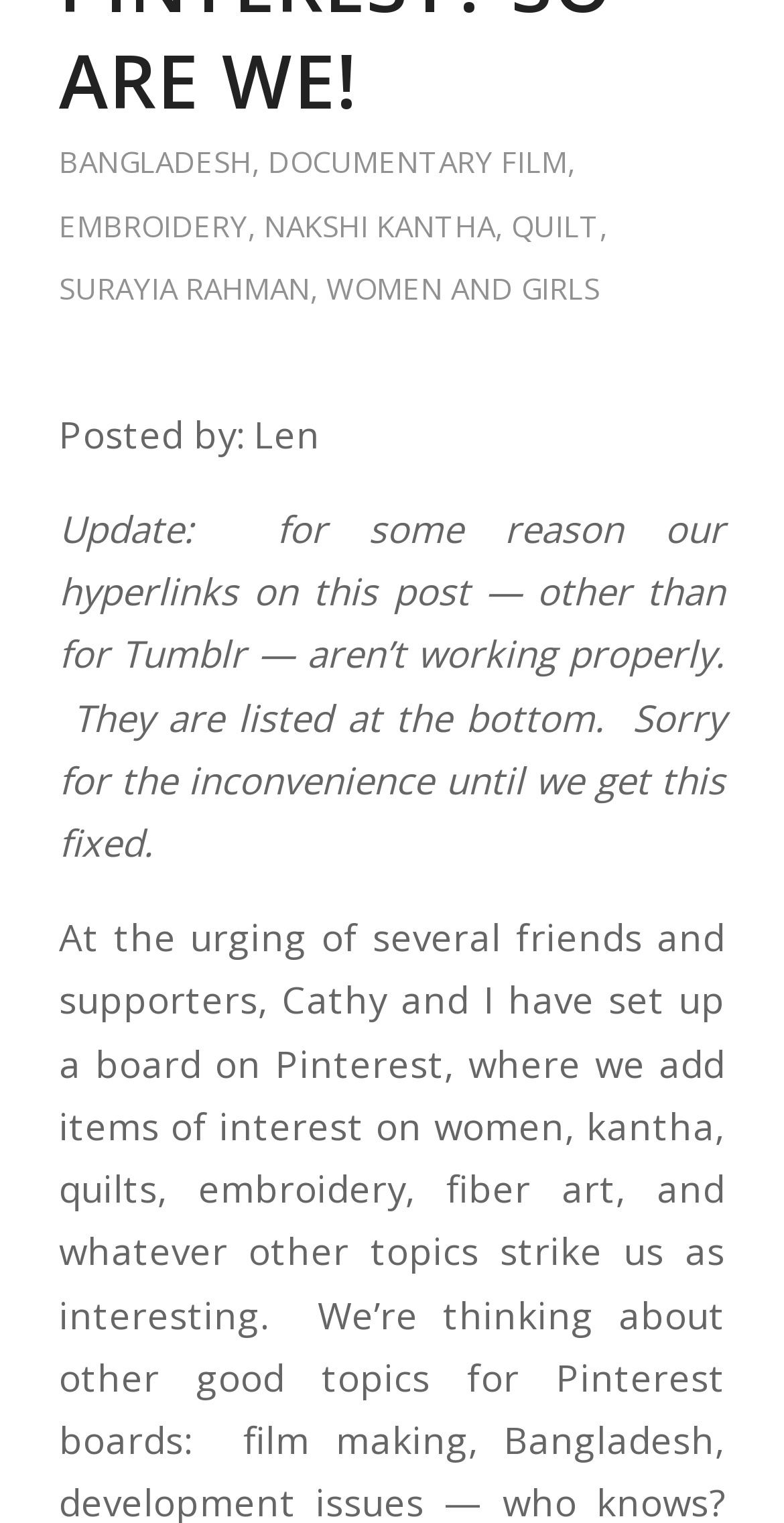Find the bounding box of the UI element described as follows: "Women and Girls".

[0.416, 0.176, 0.765, 0.202]